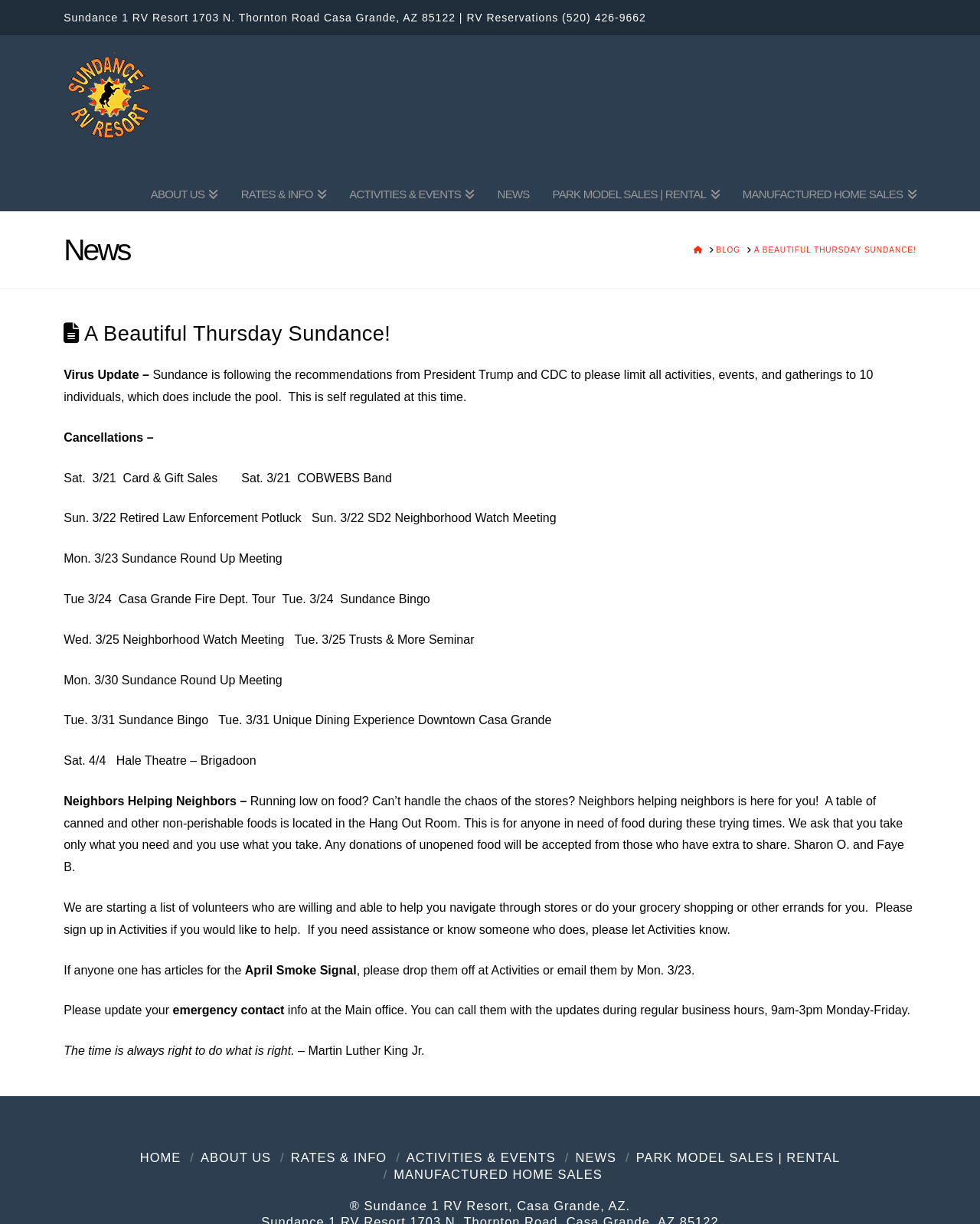Locate the bounding box coordinates of the element's region that should be clicked to carry out the following instruction: "View ACTIVITIES & EVENTS". The coordinates need to be four float numbers between 0 and 1, i.e., [left, top, right, bottom].

[0.345, 0.116, 0.496, 0.173]